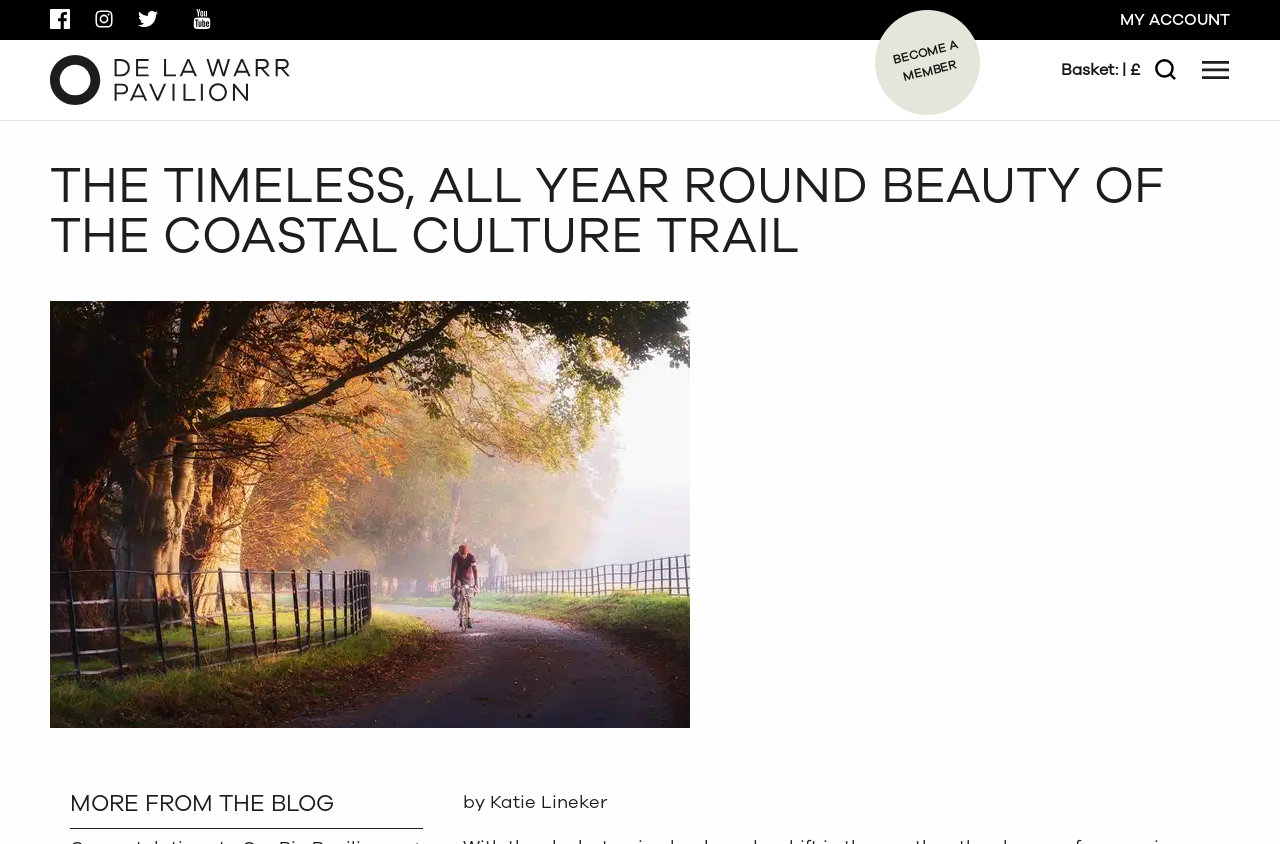How many social media links are at the top of the webpage?
Please give a well-detailed answer to the question.

I found the answer by counting the number of social media links at the top of the webpage, which are 'FACEBOOK', 'INSTAGRAM', 'TWITTER', 'YOUTUBE', and 'SOUNDCLOUD'.